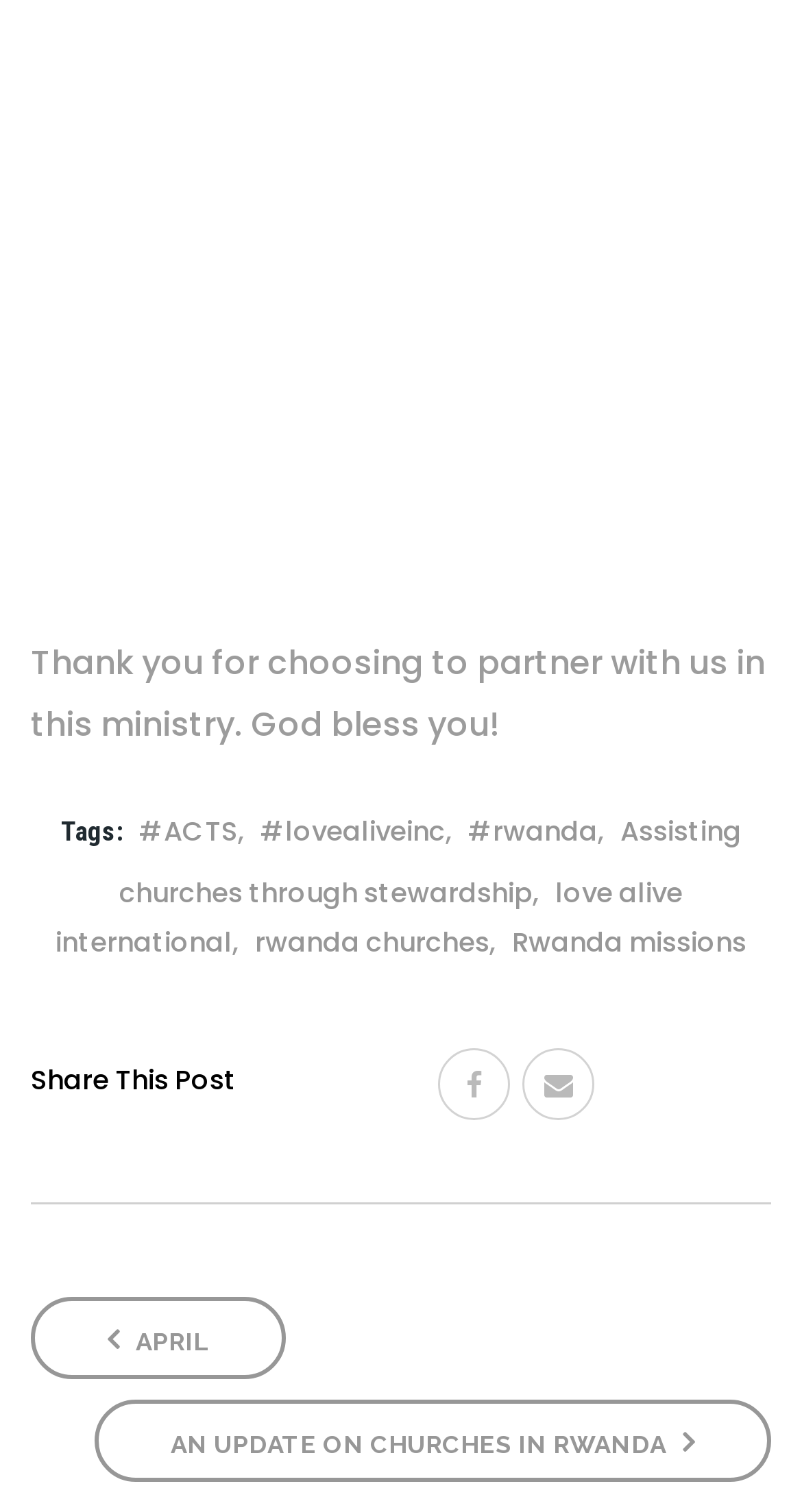What is the purpose of the 'Share This Post' button?
Please use the image to provide an in-depth answer to the question.

The 'Share This Post' button is likely intended to allow users to share the content of the webpage on social media or other platforms, as indicated by the social media icons nearby.